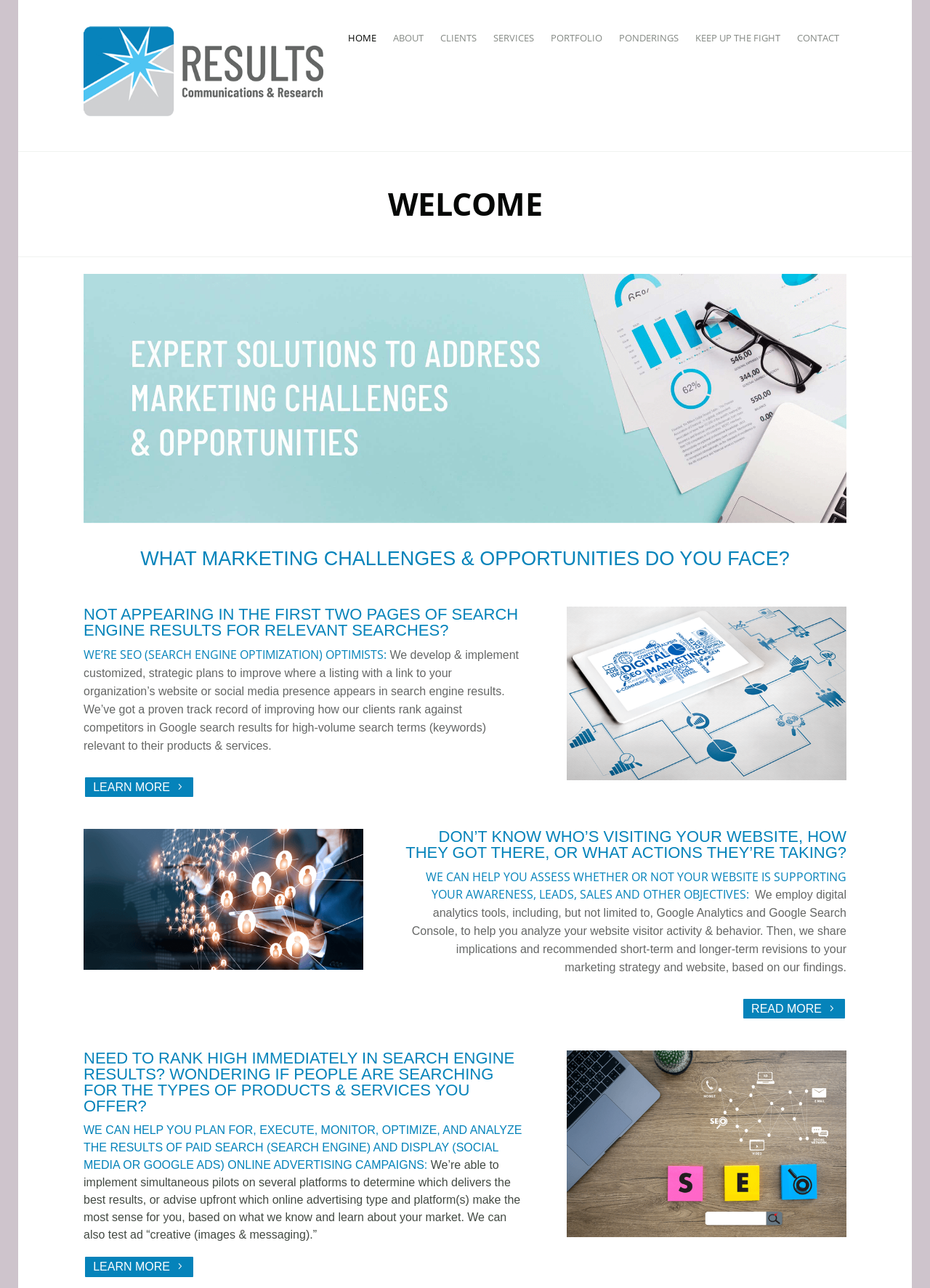Select the bounding box coordinates of the element I need to click to carry out the following instruction: "Click the 'HOME' link".

[0.366, 0.019, 0.412, 0.039]